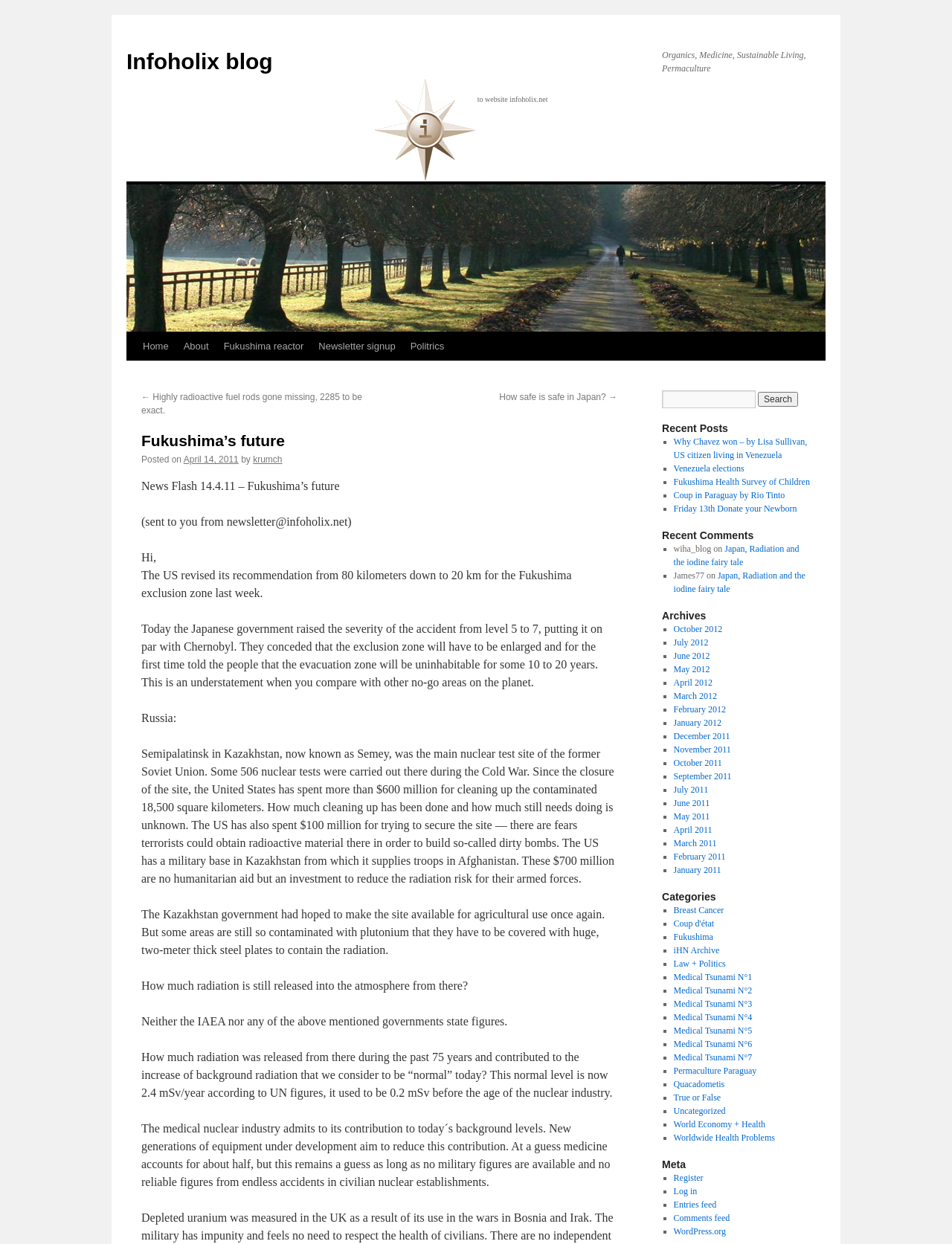Use a single word or phrase to answer the following:
What is the name of the blog?

Infoholix blog